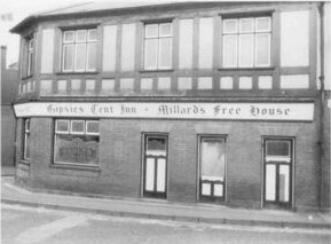Describe the important features and context of the image with as much detail as possible.

The image features the Gypsies Inn Pub, also known as Millards Free House, showcasing its distinctive architectural style. The building’s facade highlights a combination of brickwork and timber framing, typical of traditional pubs in the region. The pub, likely a significant social hub for the local community, stands prominently at a corner, with large windows inviting patrons inside. Its signage is clearly displayed above the entrance, indicating the establishment's name and function. This image captures a piece of local history, reflecting the role such venues played in communal life, especially for clubs like Dudley Harriers, tying into the history of athletics in the Midlands.